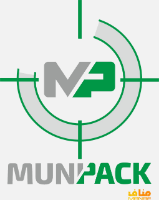What is the shape of the design encircling the logo?
Please ensure your answer is as detailed and informative as possible.

The caption describes the design encircling the logo as circular, which suggests precision and focus, emphasizing the company's commitment to quality and detail.